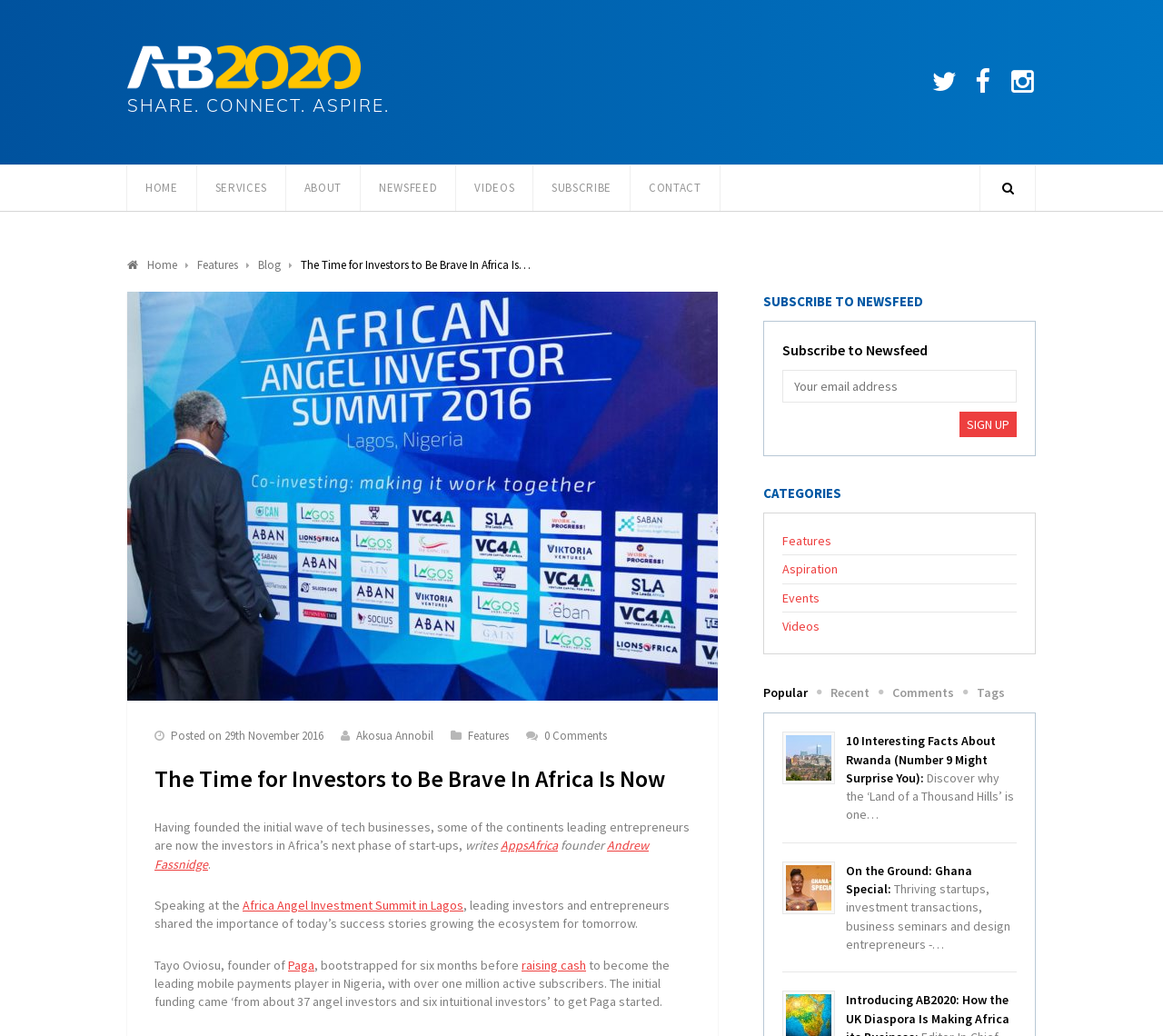Identify the bounding box coordinates of the clickable region necessary to fulfill the following instruction: "Click the FEATURES link". The bounding box coordinates should be four float numbers between 0 and 1, i.e., [left, top, right, bottom].

[0.17, 0.248, 0.207, 0.263]